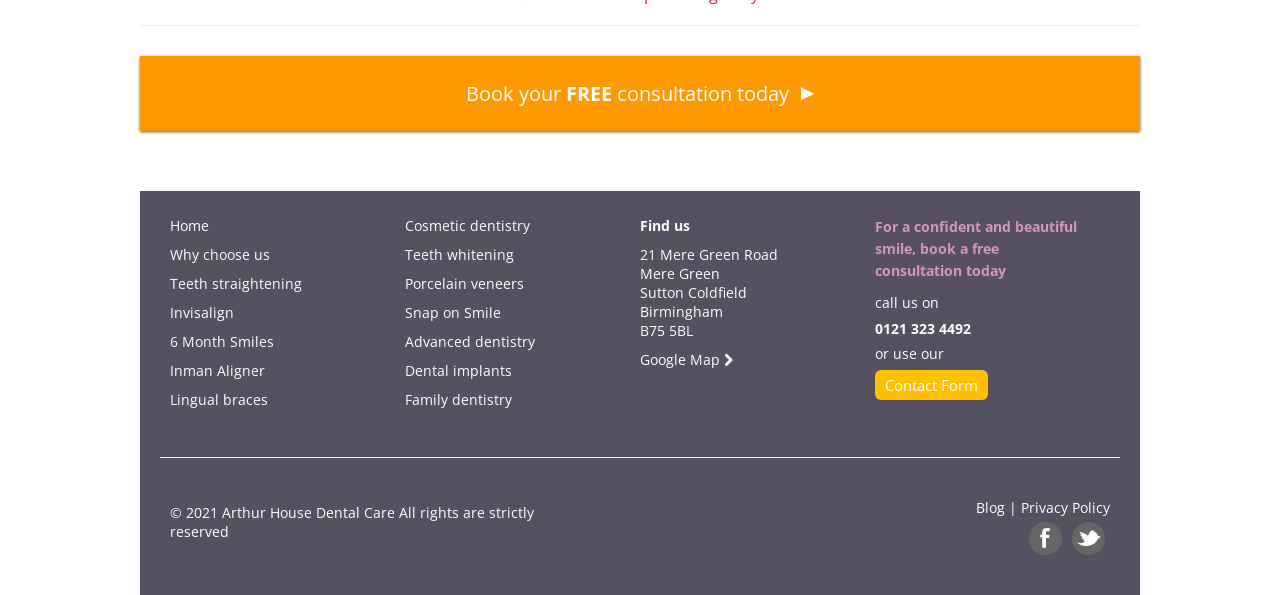Using the information shown in the image, answer the question with as much detail as possible: What is the main service offered by this dental care?

Based on the links provided on the webpage, it seems that the main service offered by this dental care is teeth straightening, as there are multiple options listed under this category, including Invisalign, 6 Month Smiles, and Inman Aligner.